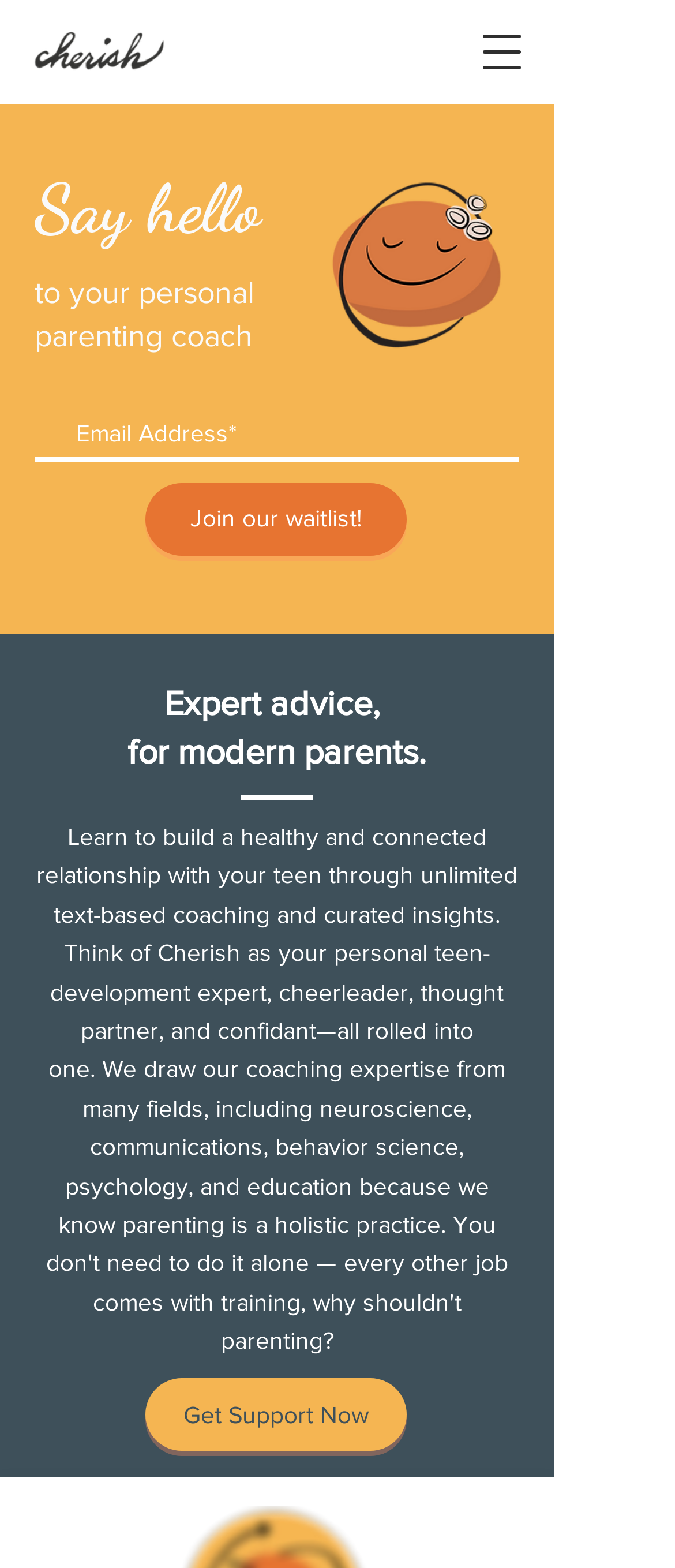Using the description: "aria-label="Email Address*" name="email" placeholder="Email Address*"", determine the UI element's bounding box coordinates. Ensure the coordinates are in the format of four float numbers between 0 and 1, i.e., [left, top, right, bottom].

[0.051, 0.263, 0.769, 0.294]